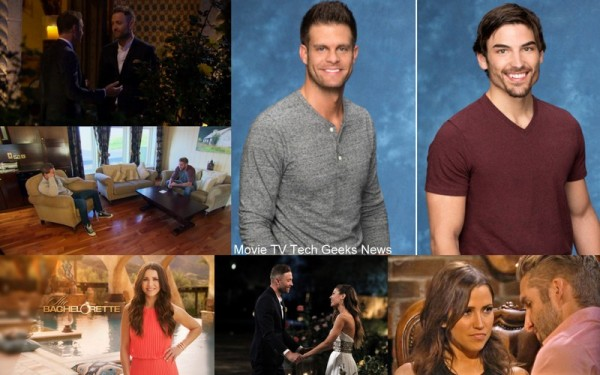Elaborate on all the elements present in the image.

The image features a collage of memorable moments from "The Bachelorette," particularly focused on Season 11. In the top left, two contestants engage in a serious conversation, possibly discussing romantic connections. Adjacent to them, the image showcases a confident contestant sporting a casual gray sweater, radiating charm and approachability. Next to him, another contestant in a maroon shirt exudes a laid-back vibe.

The bottom half of the collage highlights key scenes from the season. A beautiful promotional shot of the leading lady with long hair, dressed in a stunning red gown, reflects the show's dramatic flair. In another snapshot, the male contestant and the bachelorette share an intimate moment during a date, symbolizing the romantic tension of the series. Lastly, a candid scene portrays strong emotions, hinting at the ups and downs of relationships that unfold on the show.

Overall, this captivating montage encapsulates the dynamics of love, competition, and the emotional journey of "The Bachelorette," drawing viewers into the intricate stories of the contestants and their quest for romance.